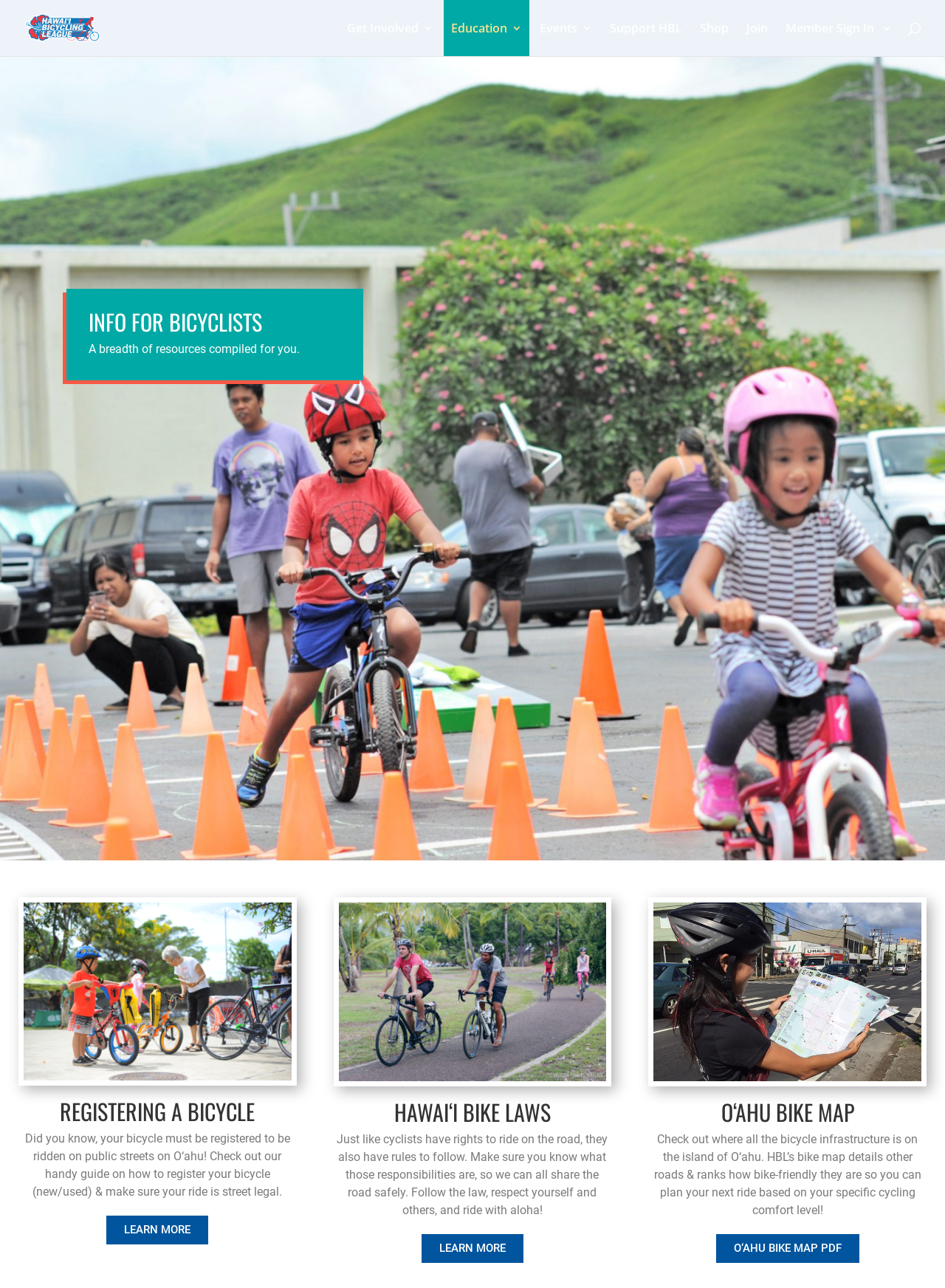Please answer the following question using a single word or phrase: 
What is the purpose of the O‘ahu bike map?

Plan bike routes